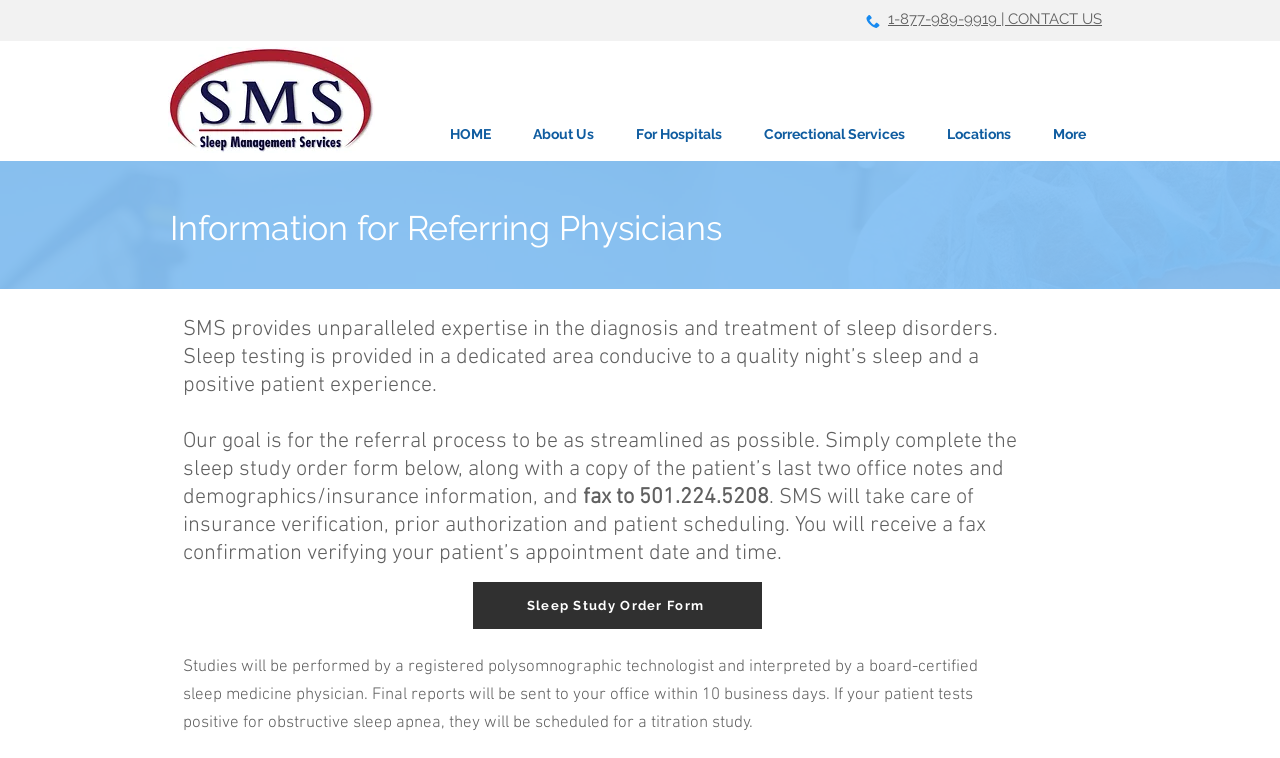Summarize the webpage with a detailed and informative caption.

The webpage is about Sleep Management Services, specifically providing information for patients. At the top right corner, there is a contact link with a phone number, 1-877-989-9919, and a "CONTACT US" label. Next to it, on the top left, is the SMSLogo.jpg image. Below the image, there is a navigation menu with six links: "HOME", "About Us", "For Hospitals", "Correctional Services", "Locations", and "More". 

Below the navigation menu, there is a heading "Information for Referring Physicians". Under this heading, there is a paragraph of text describing the sleep study process, including the qualifications of the technologists and physicians involved, and the timeline for receiving final reports. To the right of this heading, there is a link to a "Sleep Study Order Form".